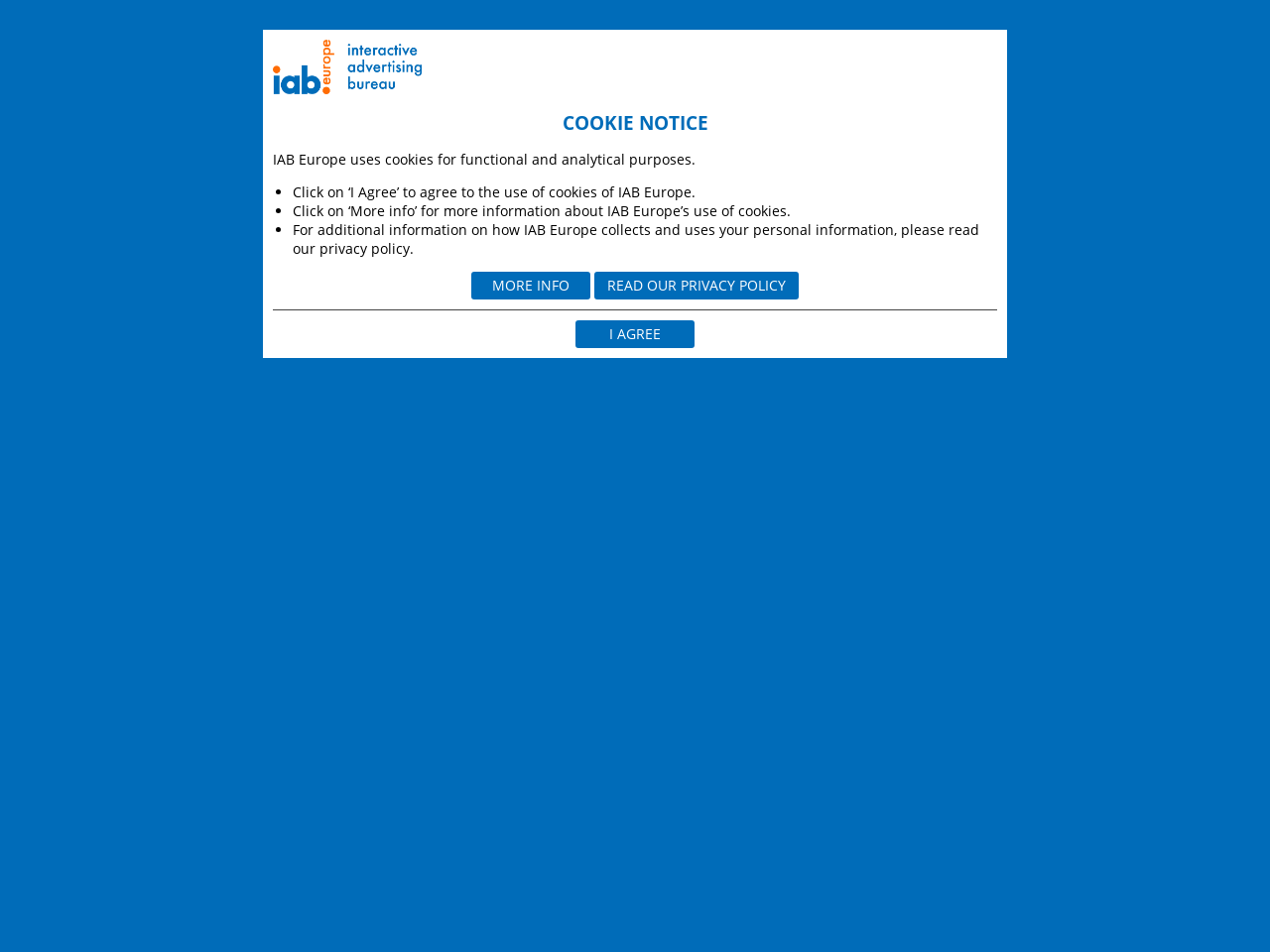What is the certification under which personal data is transferred to the USA?
Using the image as a reference, give an elaborate response to the question.

According to the webpage content, personal data is transferred to the USA under Google’s EU-US Privacy Shield certification, which is mentioned in the section 'What cookies do we use?'.